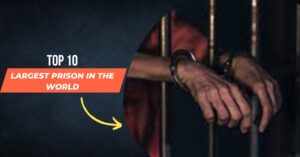Offer an in-depth description of the image.

This image features a striking visual representation related to the theme of incarceration, prominently labeled "Top 10 Largest Prisons in the World." It showcases a person’s hands in handcuffs gripping the bars of a prison, underscoring the somber reality of life behind bars. The use of dark tones in the background contrasts with the bright red and bold white text, drawing attention to the title and adding a dramatic flair to the composition. This imagery is aligned with content discussing the world's largest prisons, suggesting a focus on both size and the prison experience. The design elements provoke thought about the implications of mass incarceration while linking directly to a broader exploration of the largest correctional facilities globally.